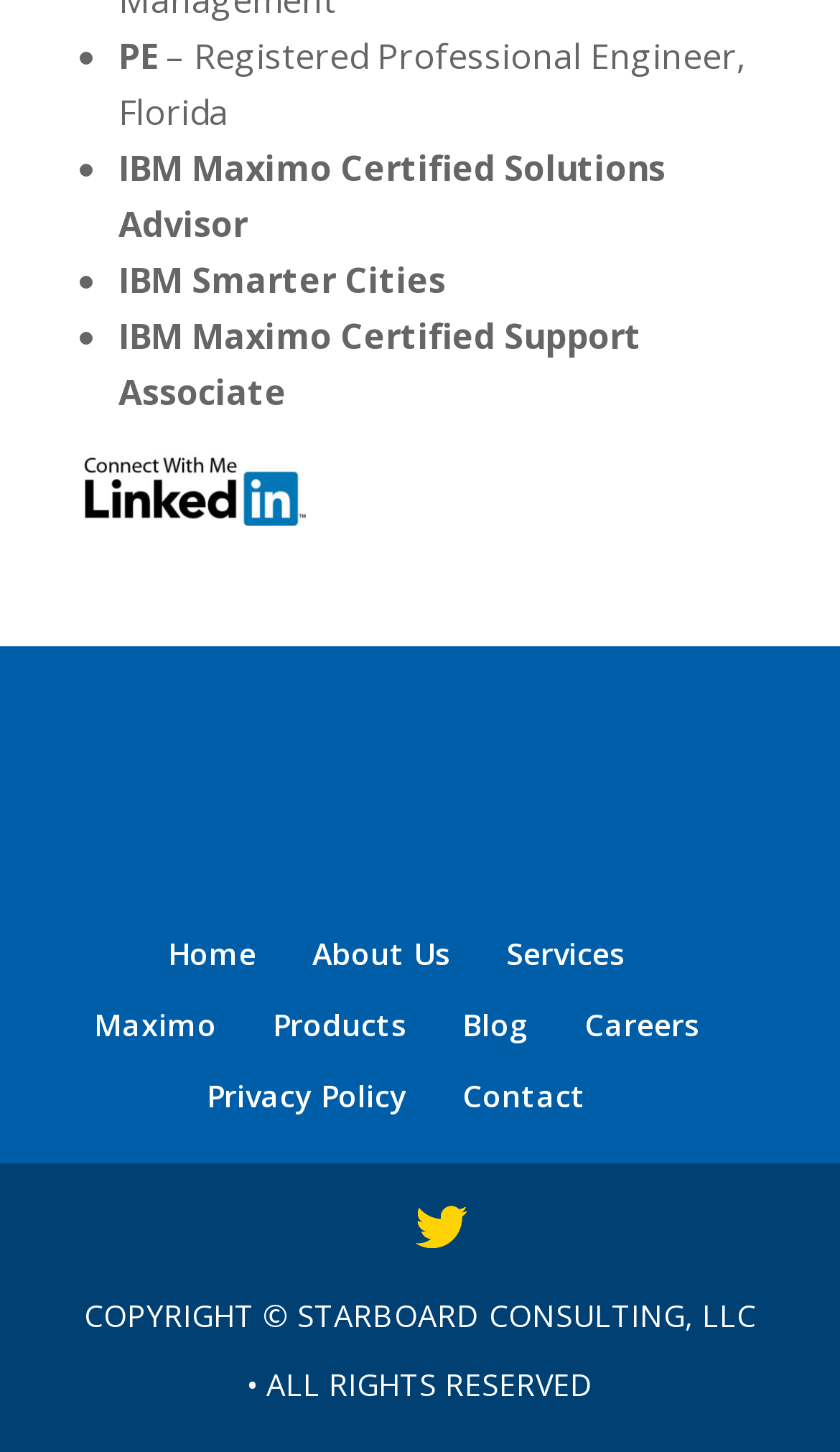Based on the element description "点赞0", predict the bounding box coordinates of the UI element.

None